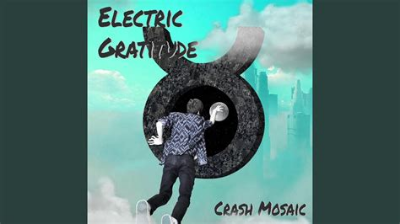Present an elaborate depiction of the scene captured in the image.

The image features an artistic album cover for "Electric Gratitude" by Crash Mosaic. It showcases a figure in a stylish patterned shirt, reaching towards a large, abstract black circle adorned with a bull symbol, suggesting themes of strength and determination. The background is a dreamy sky filled with light blue tones and soft clouds, hinting at a sense of elevation and inspiration. The title "Electric Gratitude" is prominently displayed in bold, expressive lettering at the top, reinforcing the album’s emotive vibe. This visually striking cover melds playful creativity with an imaginative aesthetic, inviting listeners to explore the music within.